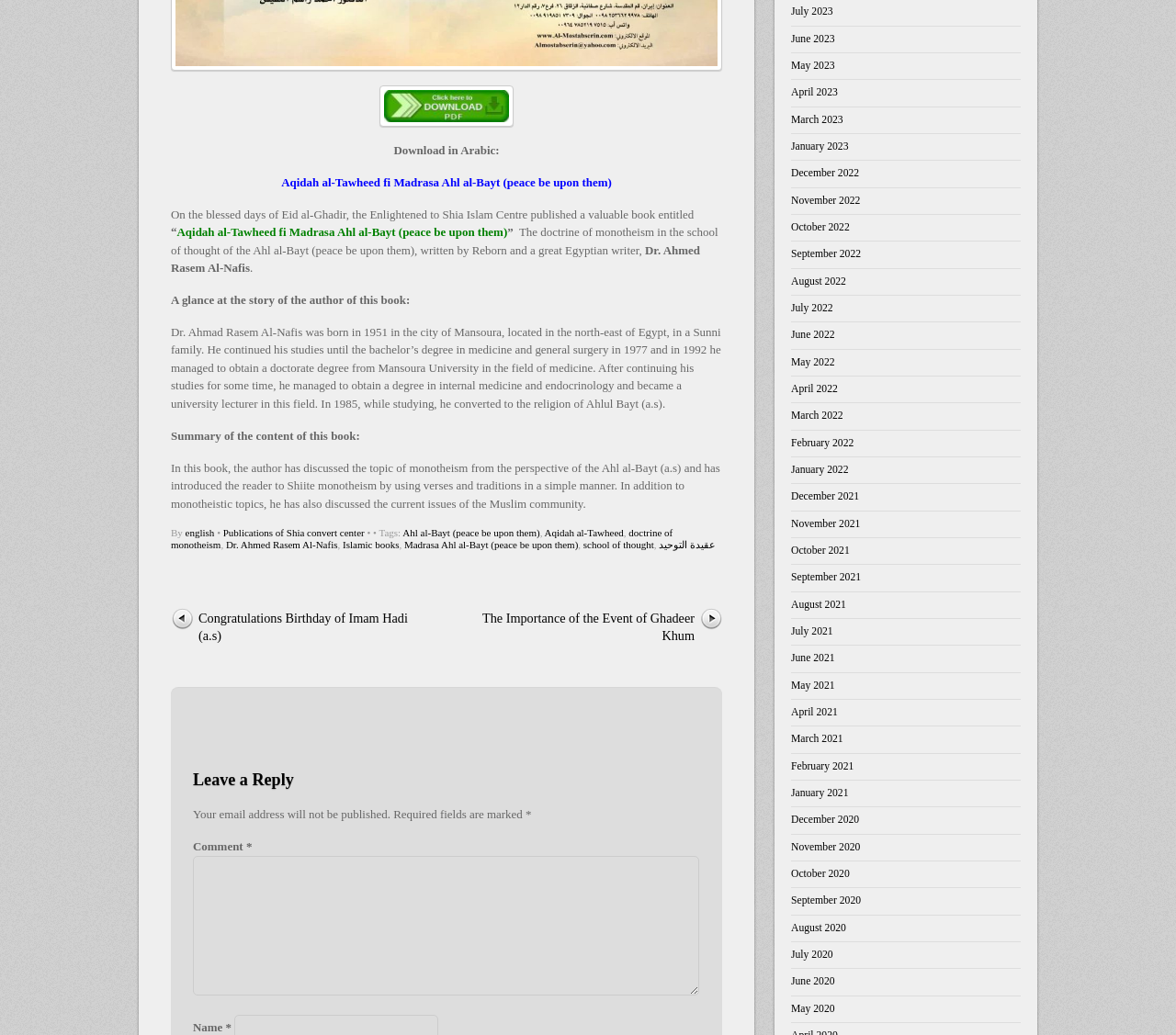Please find the bounding box coordinates of the element that must be clicked to perform the given instruction: "Leave a comment". The coordinates should be four float numbers from 0 to 1, i.e., [left, top, right, bottom].

[0.164, 0.811, 0.209, 0.825]